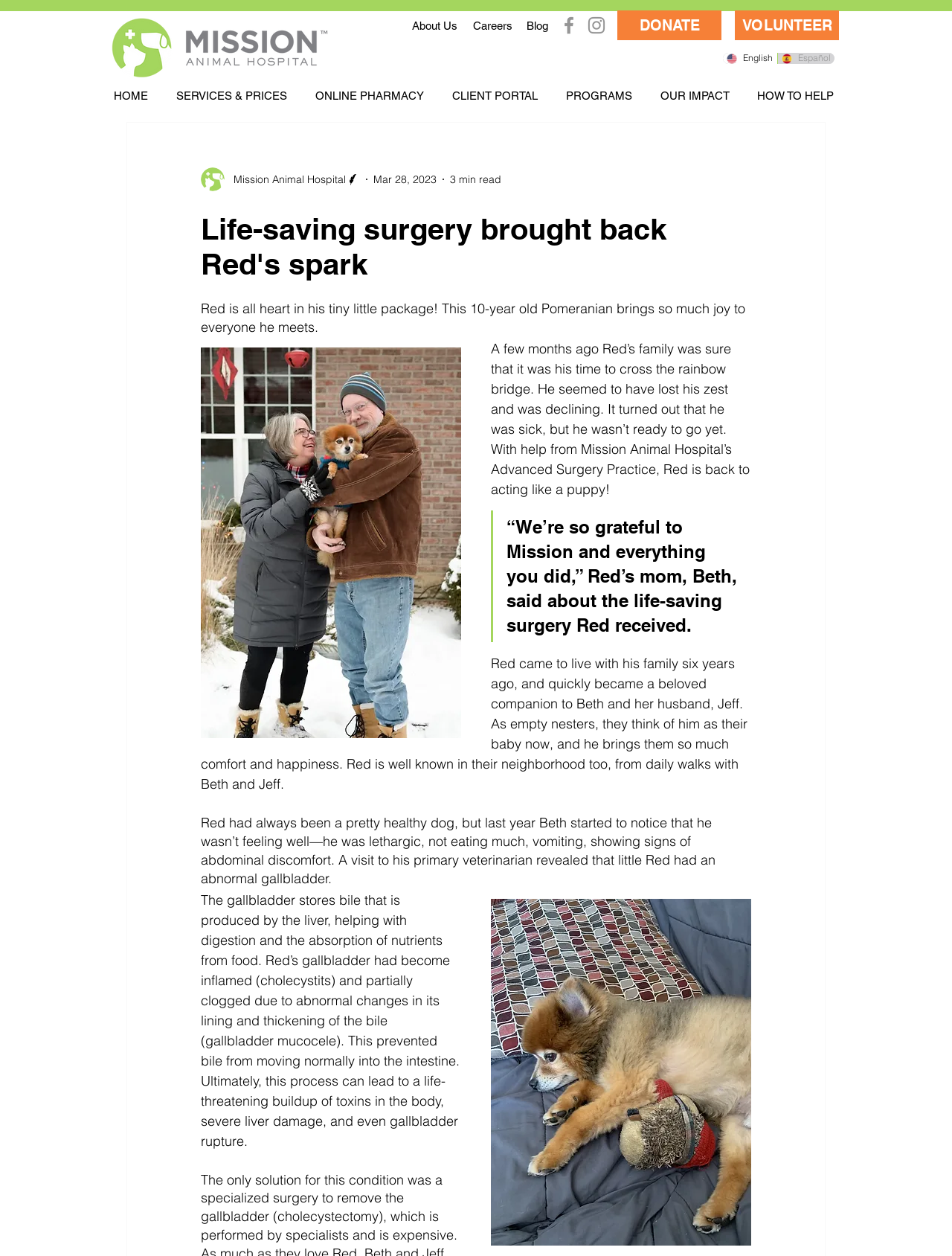Please specify the bounding box coordinates of the clickable region to carry out the following instruction: "Visit Indradyumna Swami's website". The coordinates should be four float numbers between 0 and 1, in the format [left, top, right, bottom].

None